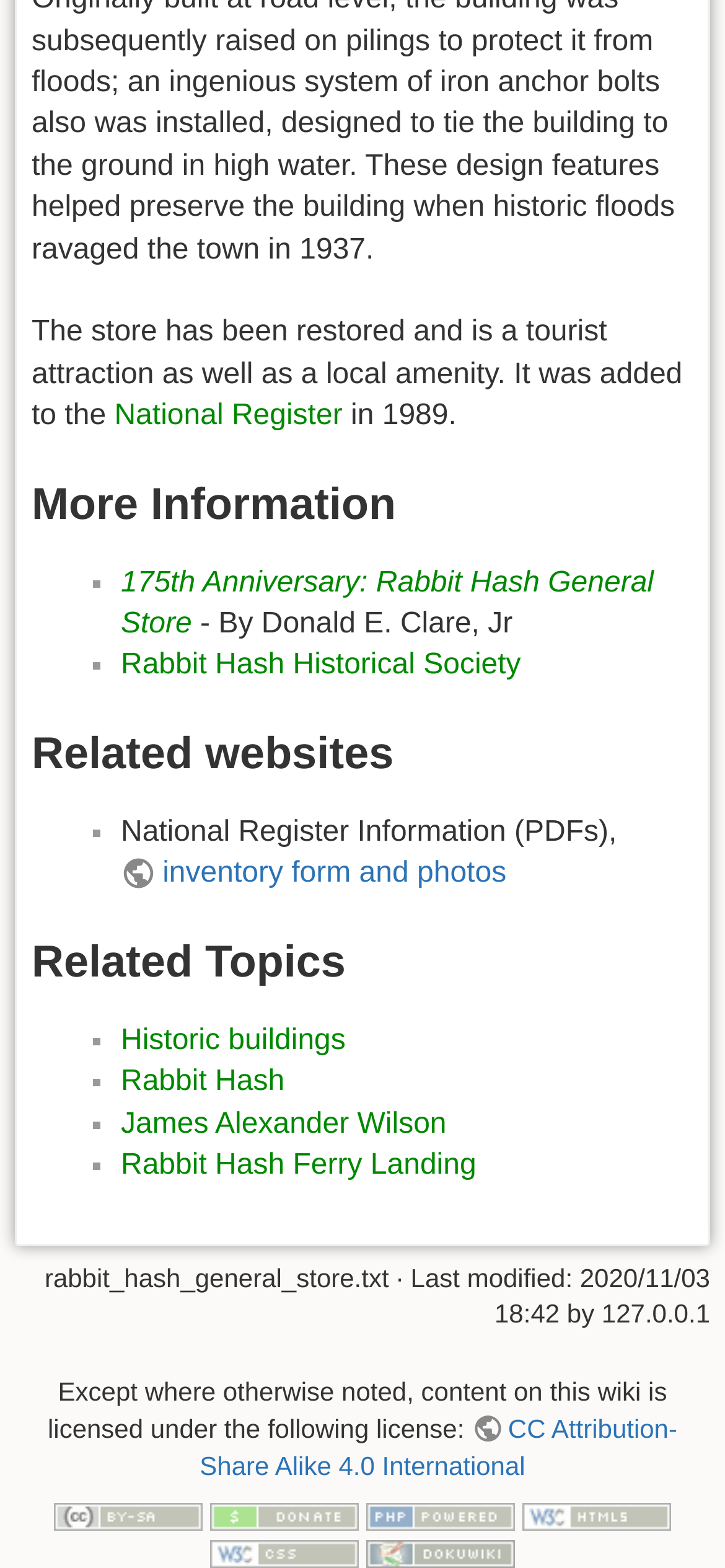Given the element description: "title="Donate"", predict the bounding box coordinates of the UI element it refers to, using four float numbers between 0 and 1, i.e., [left, top, right, bottom].

[0.29, 0.956, 0.495, 0.975]